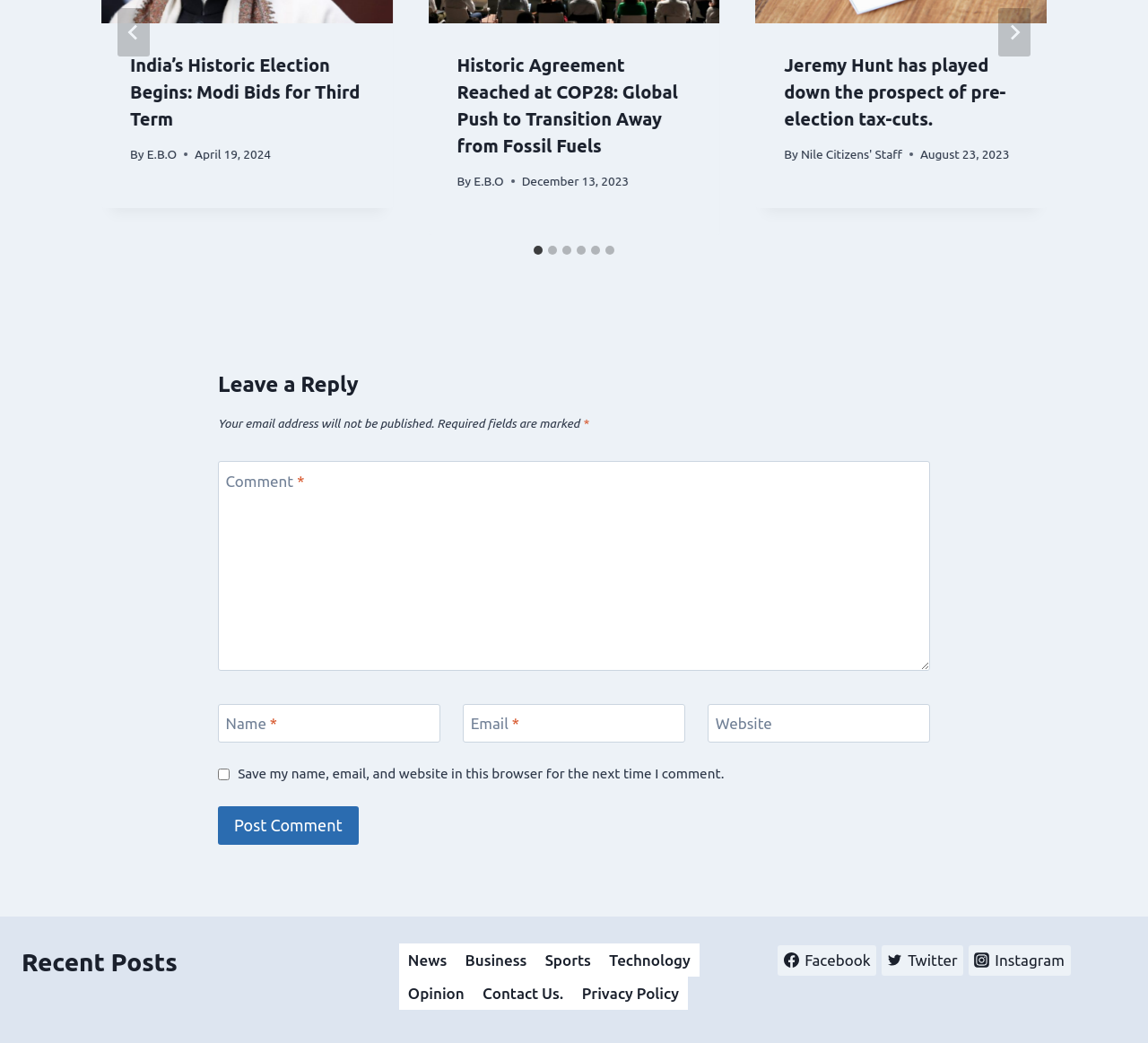Locate the bounding box coordinates of the item that should be clicked to fulfill the instruction: "Visit the Facebook page".

[0.678, 0.906, 0.764, 0.935]